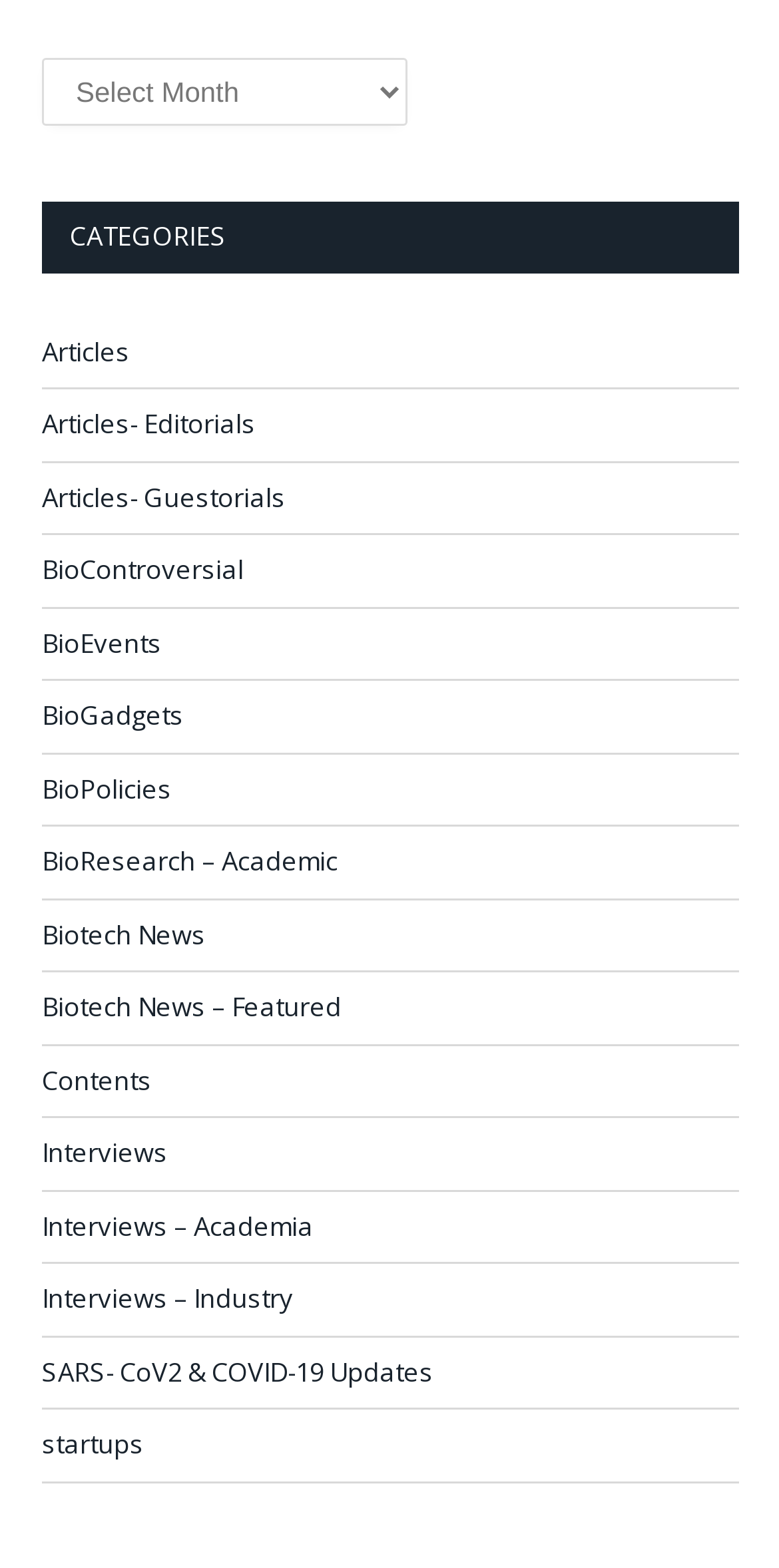Pinpoint the bounding box coordinates of the clickable area necessary to execute the following instruction: "Explore biotech news". The coordinates should be given as four float numbers between 0 and 1, namely [left, top, right, bottom].

[0.054, 0.584, 0.264, 0.609]